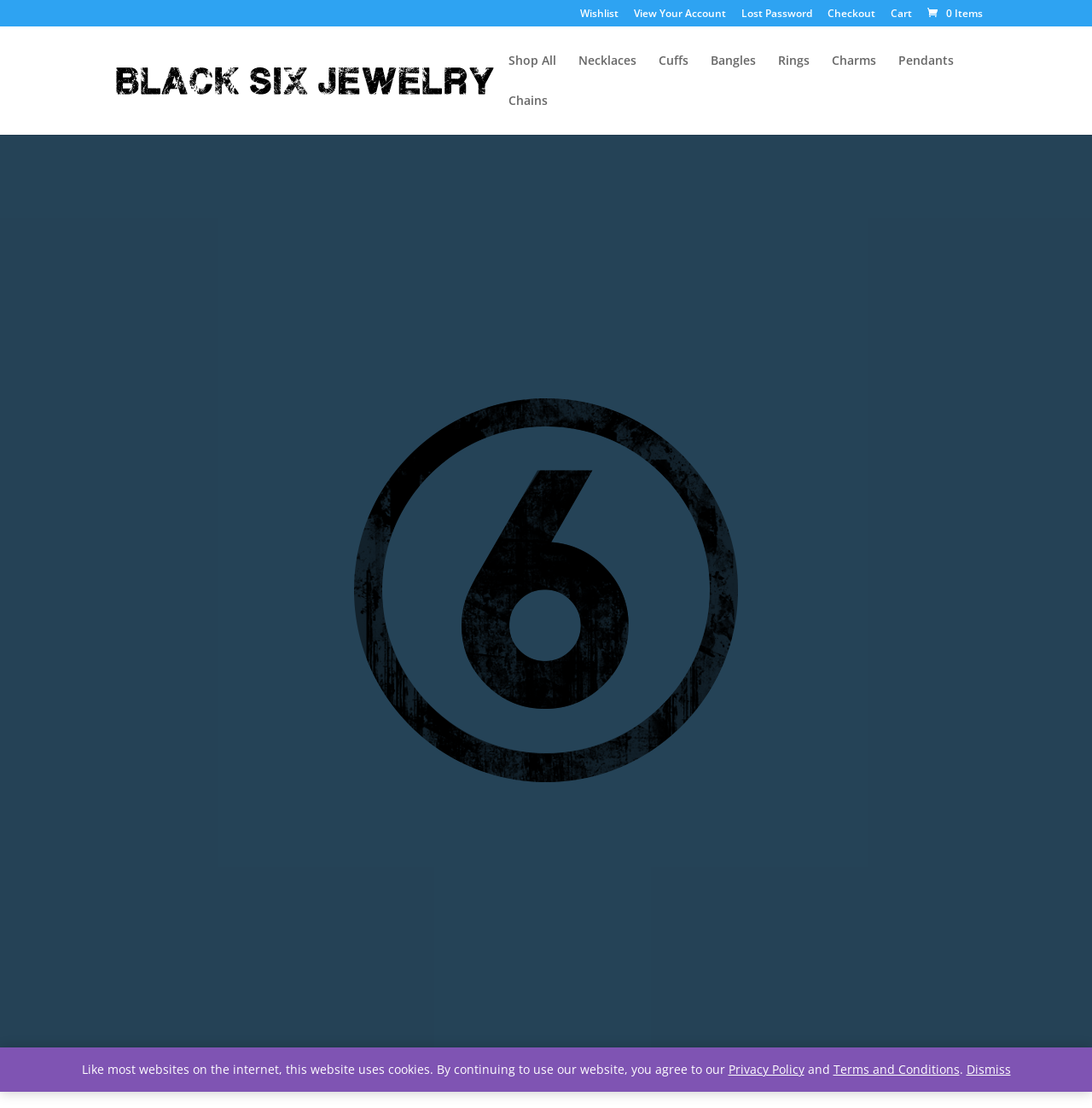Please identify the bounding box coordinates of the clickable area that will allow you to execute the instruction: "Visit homepage".

[0.103, 0.064, 0.455, 0.079]